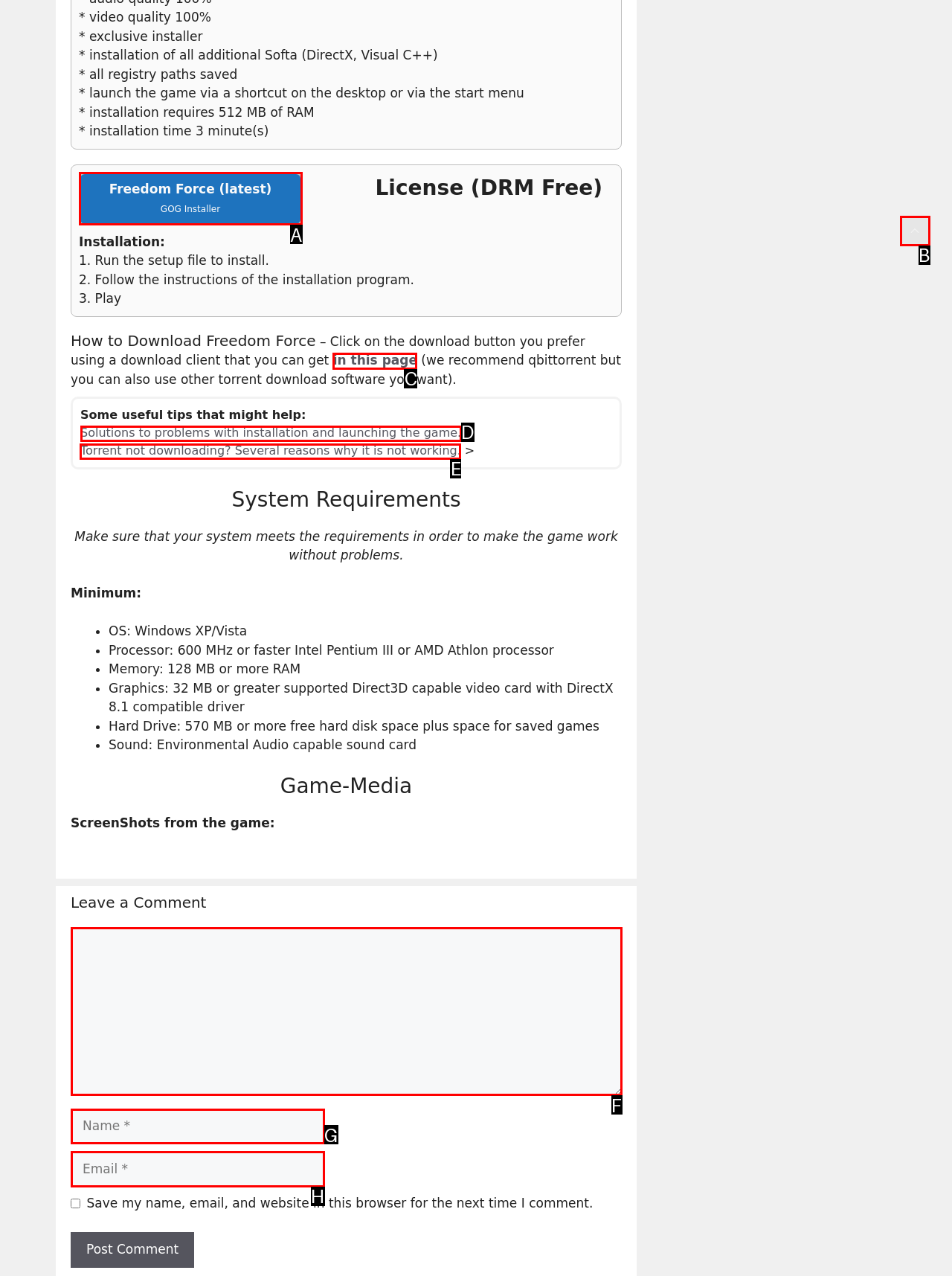Point out which HTML element you should click to fulfill the task: View the 'Easee + Fronius + Tesla + BYD battery' post.
Provide the option's letter from the given choices.

None